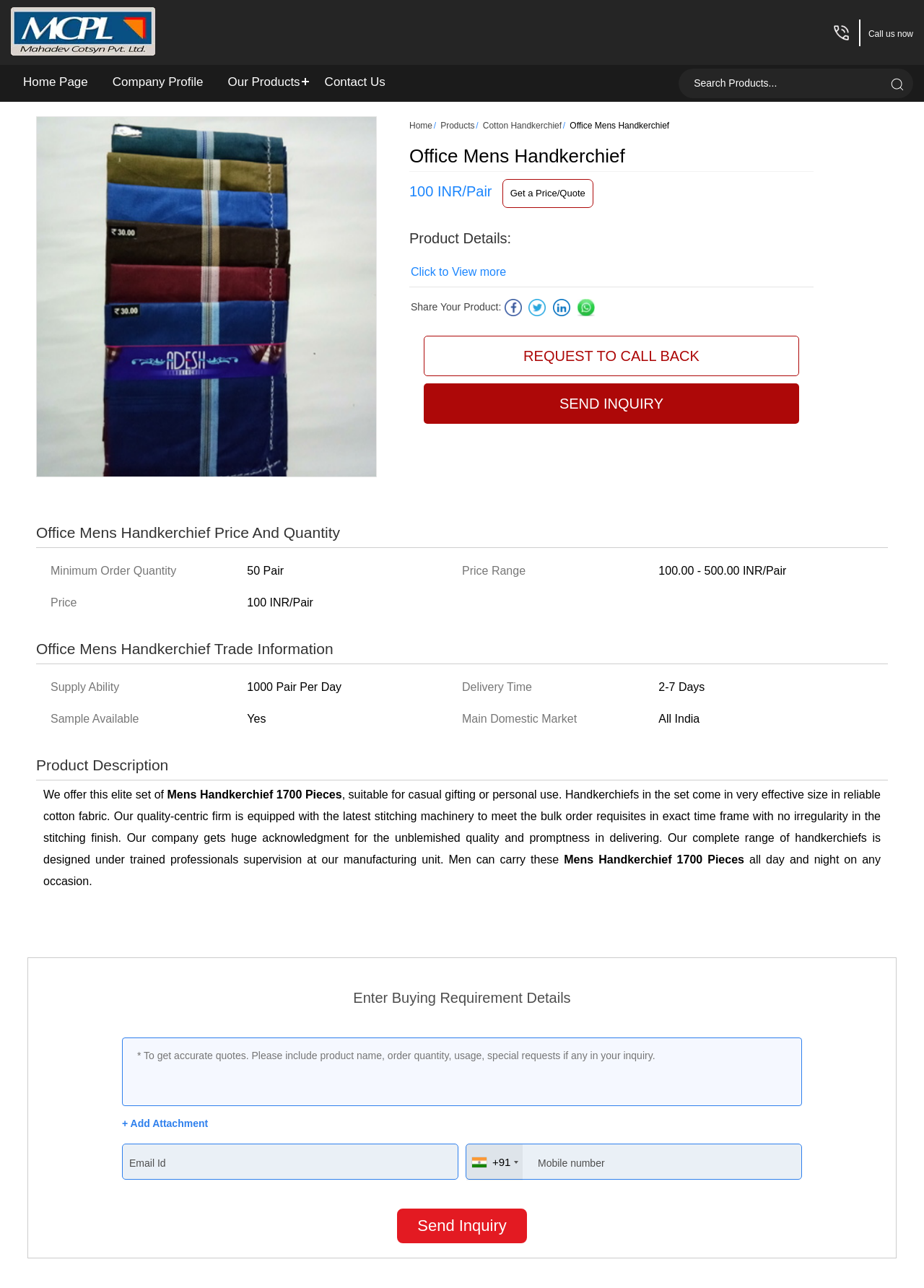Locate the UI element described by Products and provide its bounding box coordinates. Use the format (top-left x, top-left y, bottom-right x, bottom-right y) with all values as floating point numbers between 0 and 1.

[0.477, 0.094, 0.514, 0.101]